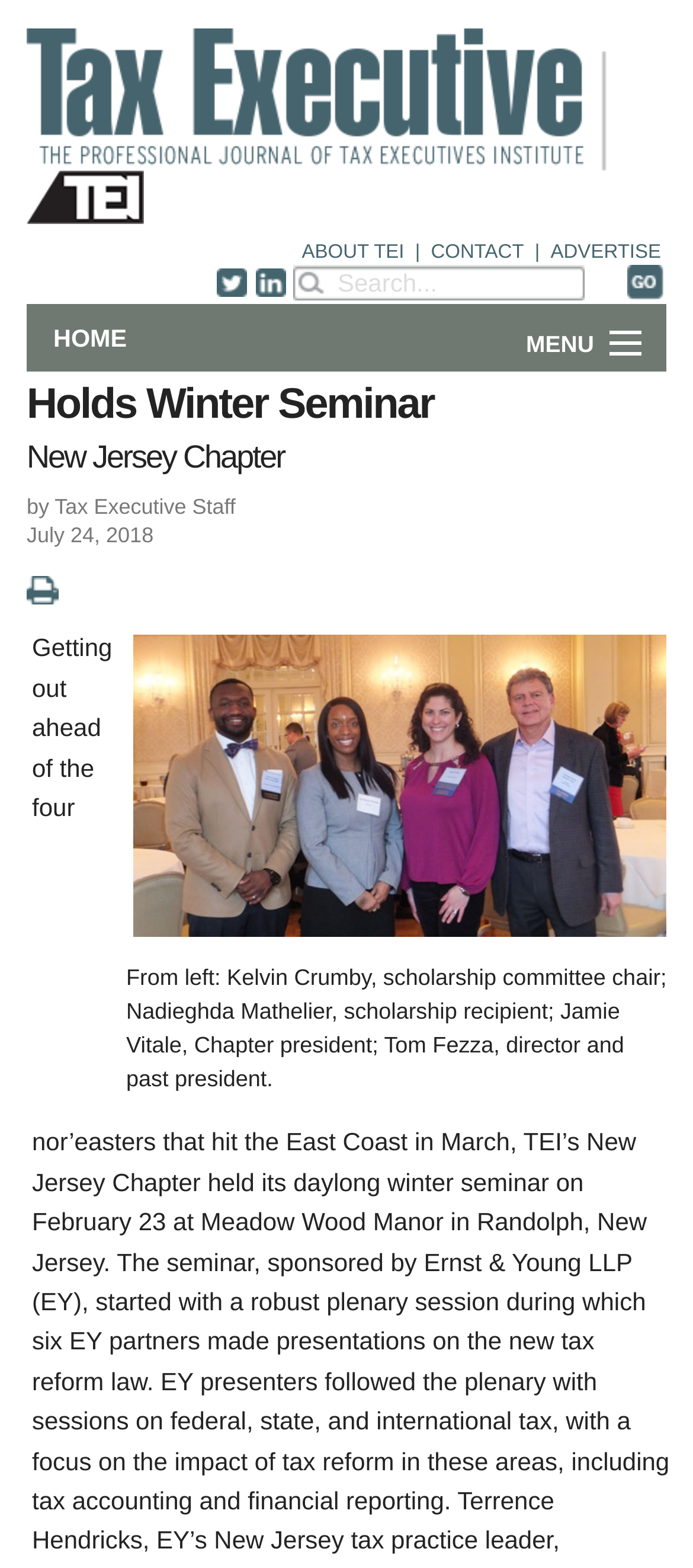Generate a comprehensive description of the webpage content.

The webpage appears to be an article page from a tax executive website. At the top left, there is a TEI main logo, accompanied by a smaller image. To the right of the logo, there are social media links, including Twitter and LinkedIn, with their respective icons. 

Below the logo, there is a navigation menu with links to "ABOUT TEI", "CONTACT", and "ADVERTISE". A search bar is located to the right of the navigation menu, with a submit button next to it. 

The main content of the page is divided into two sections. On the left, there is a sidebar with links to various sections of the website, including "HOME", "FEATURES", "DEPARTMENTS & COLUMNS", "NEWS", "TECHNICAL SUBMISSIONS", "ABOUT", and "CONTACT". 

On the right, there is the main article content. The article title, "Holds Winter Seminar New Jersey Chapter", is displayed prominently, followed by the author, "by Tax Executive Staff", and the publication date, "July 24, 2018". Below the title, there is a link to print the article. 

The article content includes a large image, which takes up most of the right side of the page. The image is accompanied by a caption, which describes the people in the image, including their names and roles.